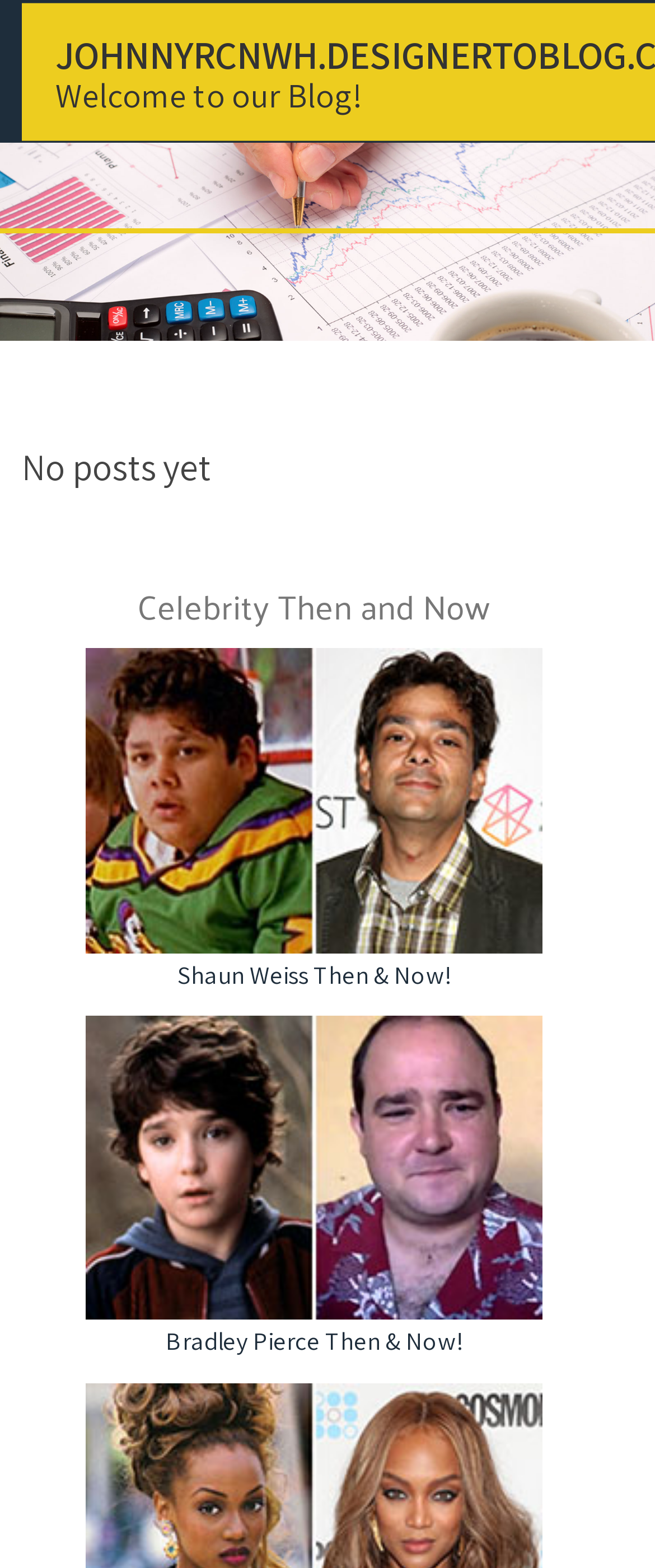Explain the features and main sections of the webpage comprehensively.

The webpage is a blog homepage with a prominent title "Welcome to our Blog!" located near the top center of the page. Below the title, there is a main section that takes up most of the page's width. Within this section, there is a heading that reads "No posts yet", indicating that the blog has not published any posts yet.

To the right of the "No posts yet" heading, there is a section with a title "Celebrity Then and Now". Below this title, there are two images, each accompanied by a brief description. The first image has a caption "Shaun Weiss Then & Now!", and the second image has a caption "Bradley Pierce Then & Now!". These images and their corresponding descriptions are positioned in a vertical column, with the first image and its description above the second image and its description.

At the very top left of the page, there is a "Skip to content" link, which allows users to bypass the introductory content and navigate directly to the main content of the page.